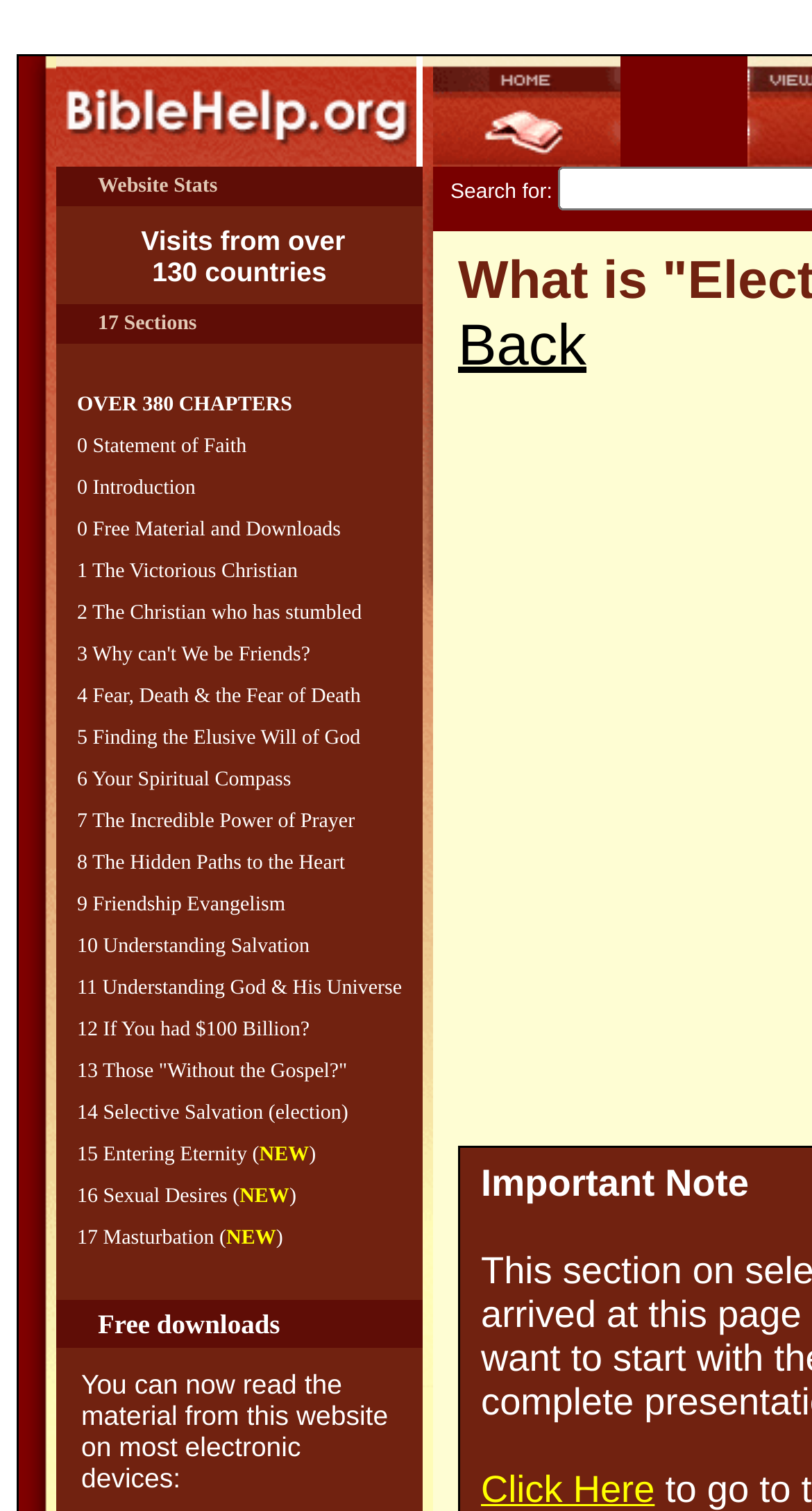What is the theme of the 'Entering Eternity' section?
Observe the image and answer the question with a one-word or short phrase response.

Eternity and salvation